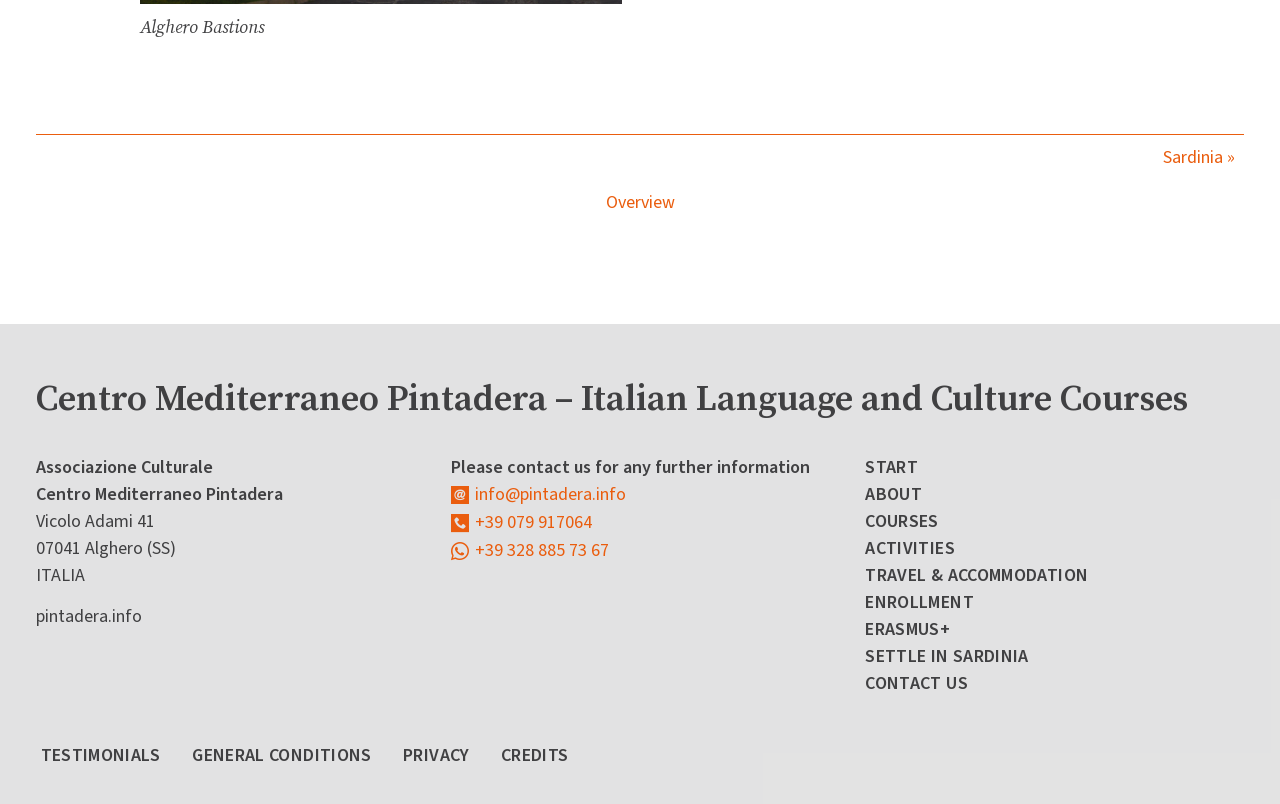Determine the bounding box for the described UI element: "General Conditions".

[0.14, 0.923, 0.301, 0.956]